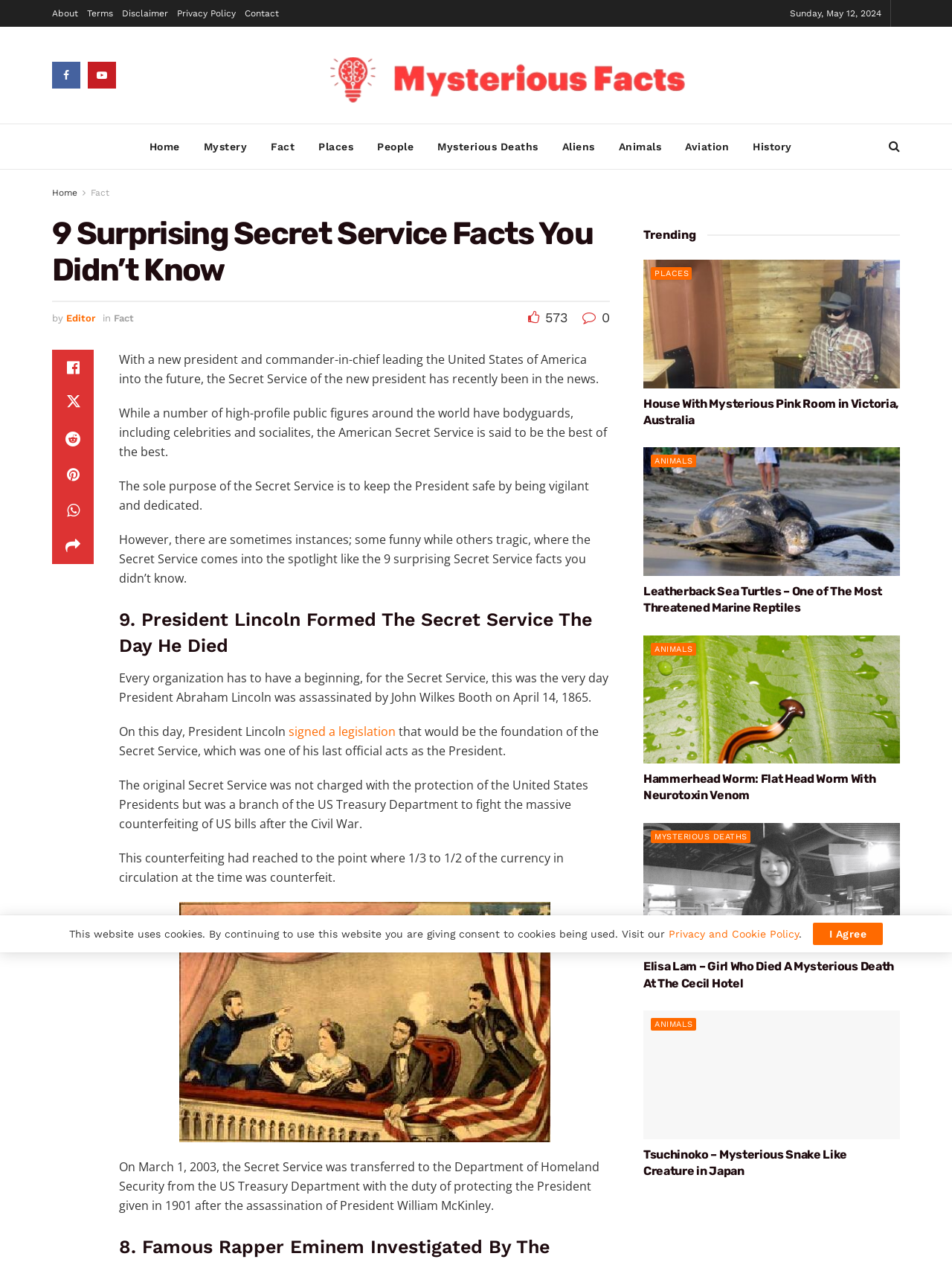Identify the bounding box coordinates of the clickable region to carry out the given instruction: "Click the 'Editor' link".

[0.07, 0.247, 0.1, 0.256]